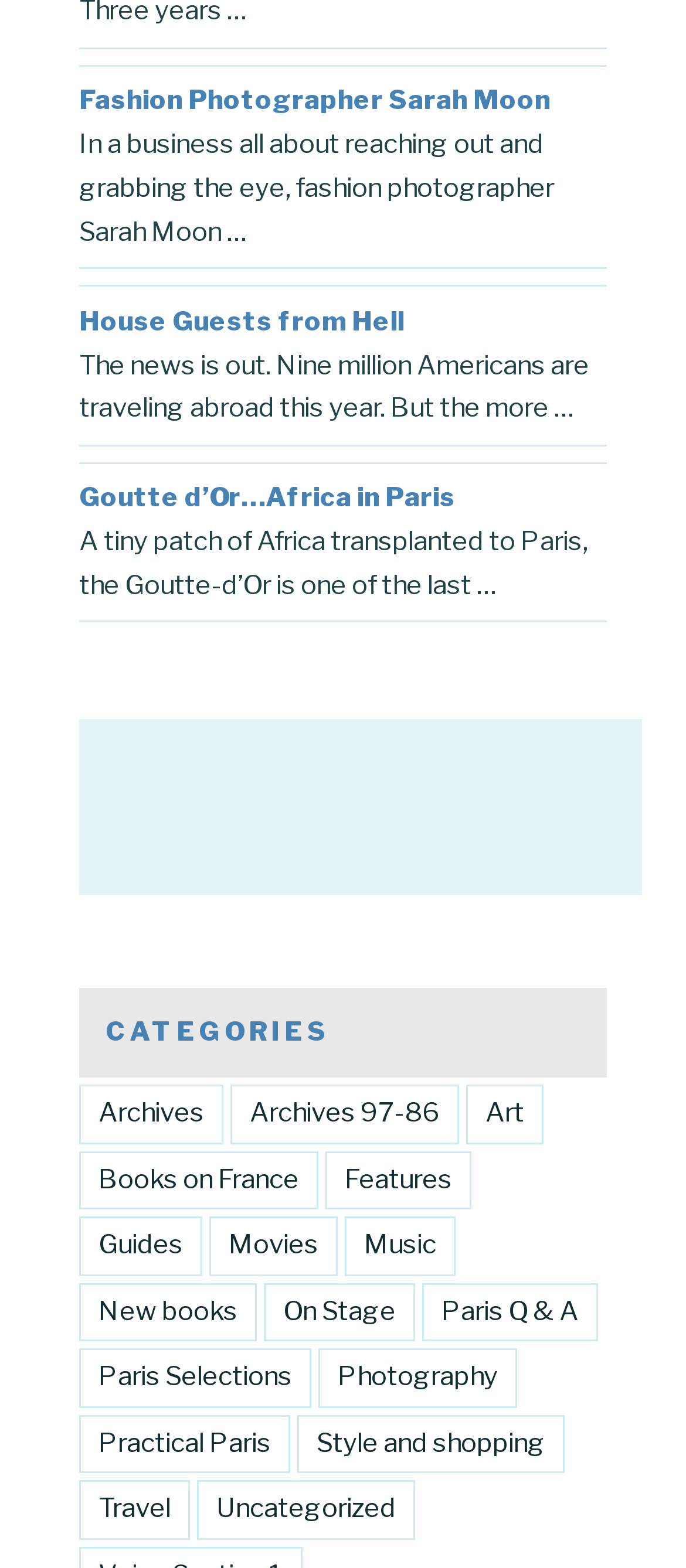What is the name of the African neighborhood in Paris mentioned on the webpage?
Respond to the question with a single word or phrase according to the image.

Goutte-d'Or